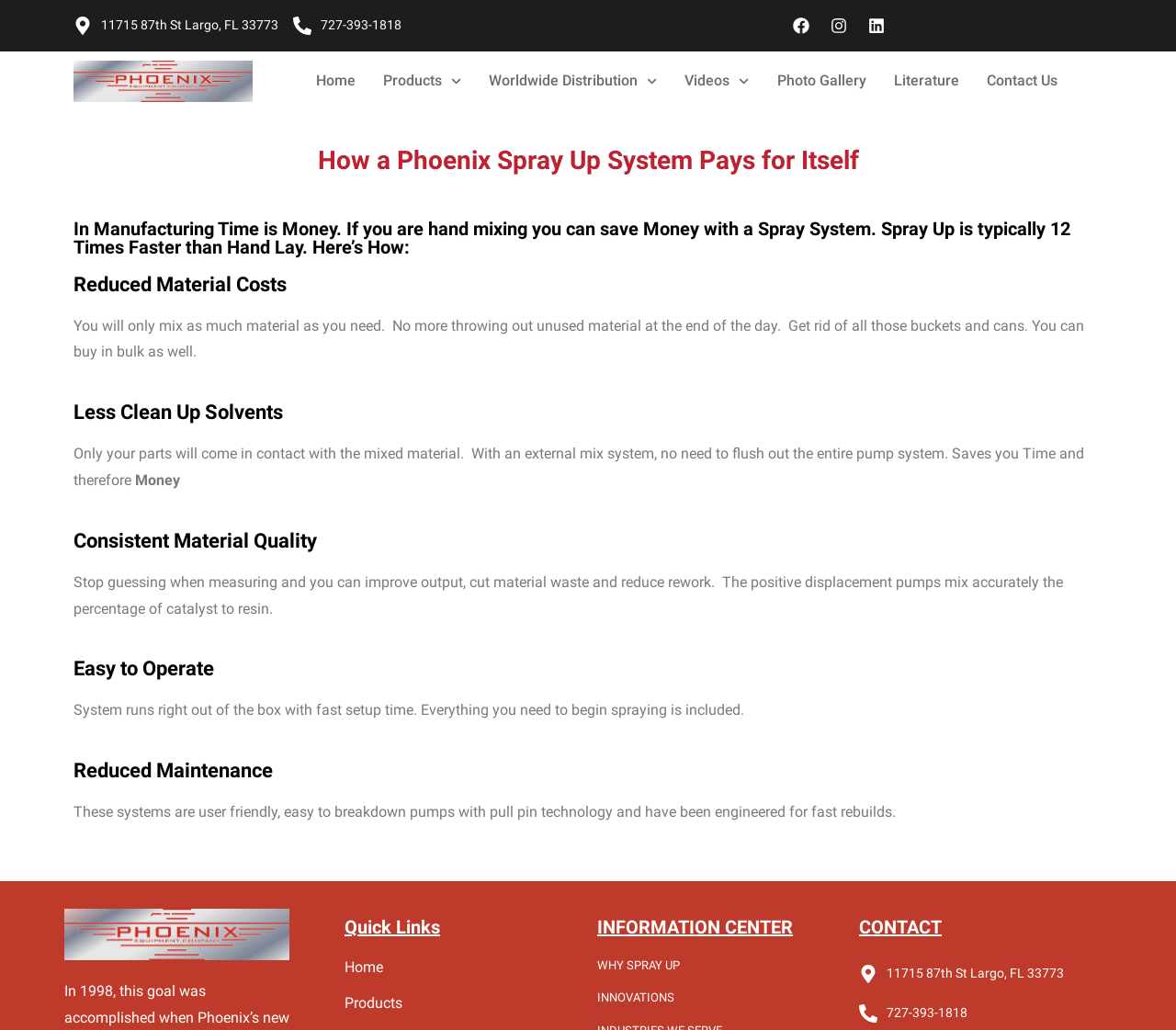Please locate the UI element described by "Contact Us" and provide its bounding box coordinates.

[0.827, 0.058, 0.911, 0.099]